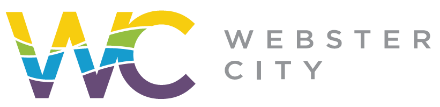What font style is used for the name 'Webster City'? From the image, respond with a single word or brief phrase.

Modern sans-serif